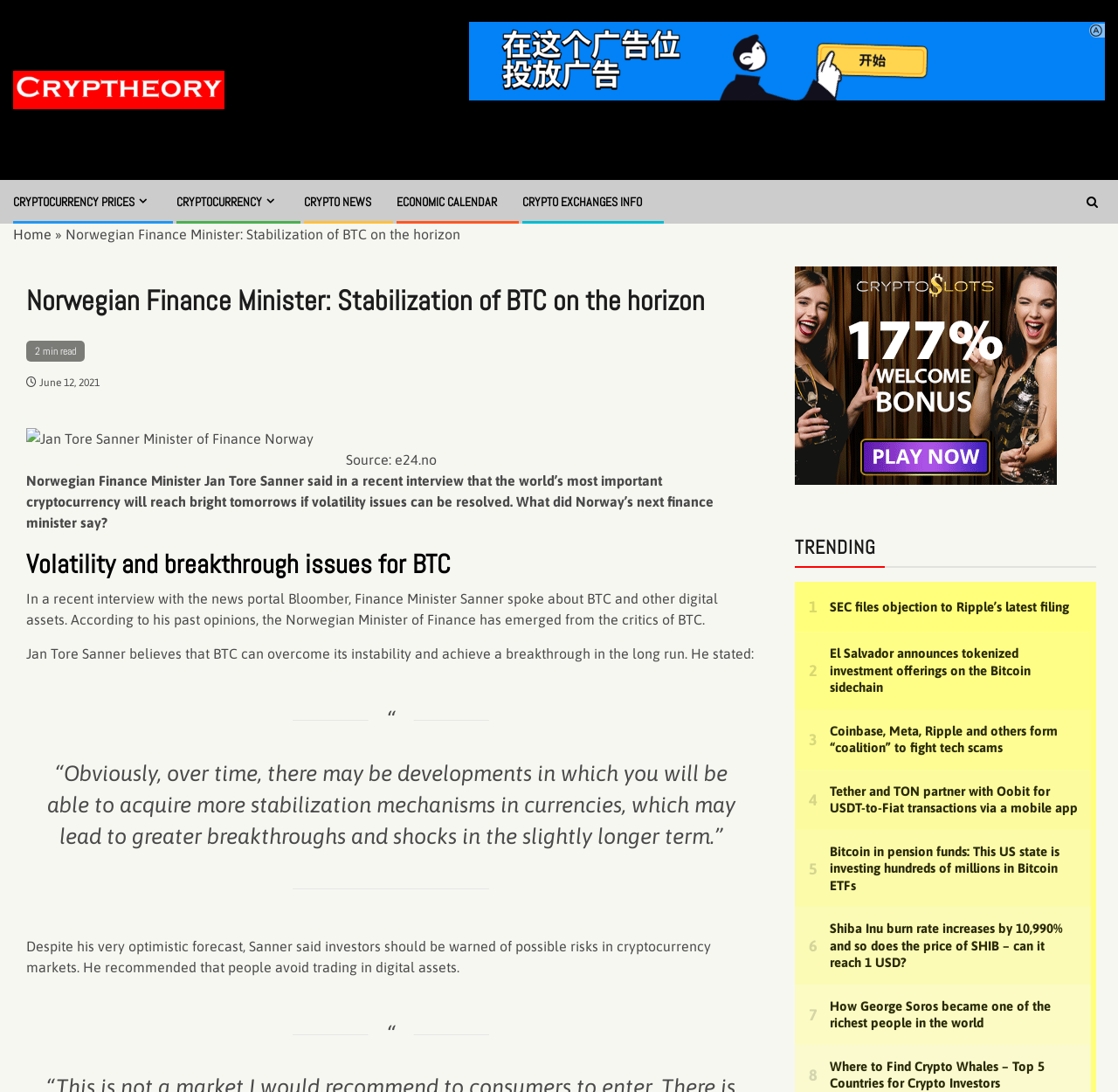Identify and generate the primary title of the webpage.

Norwegian Finance Minister: Stabilization of BTC on the horizon